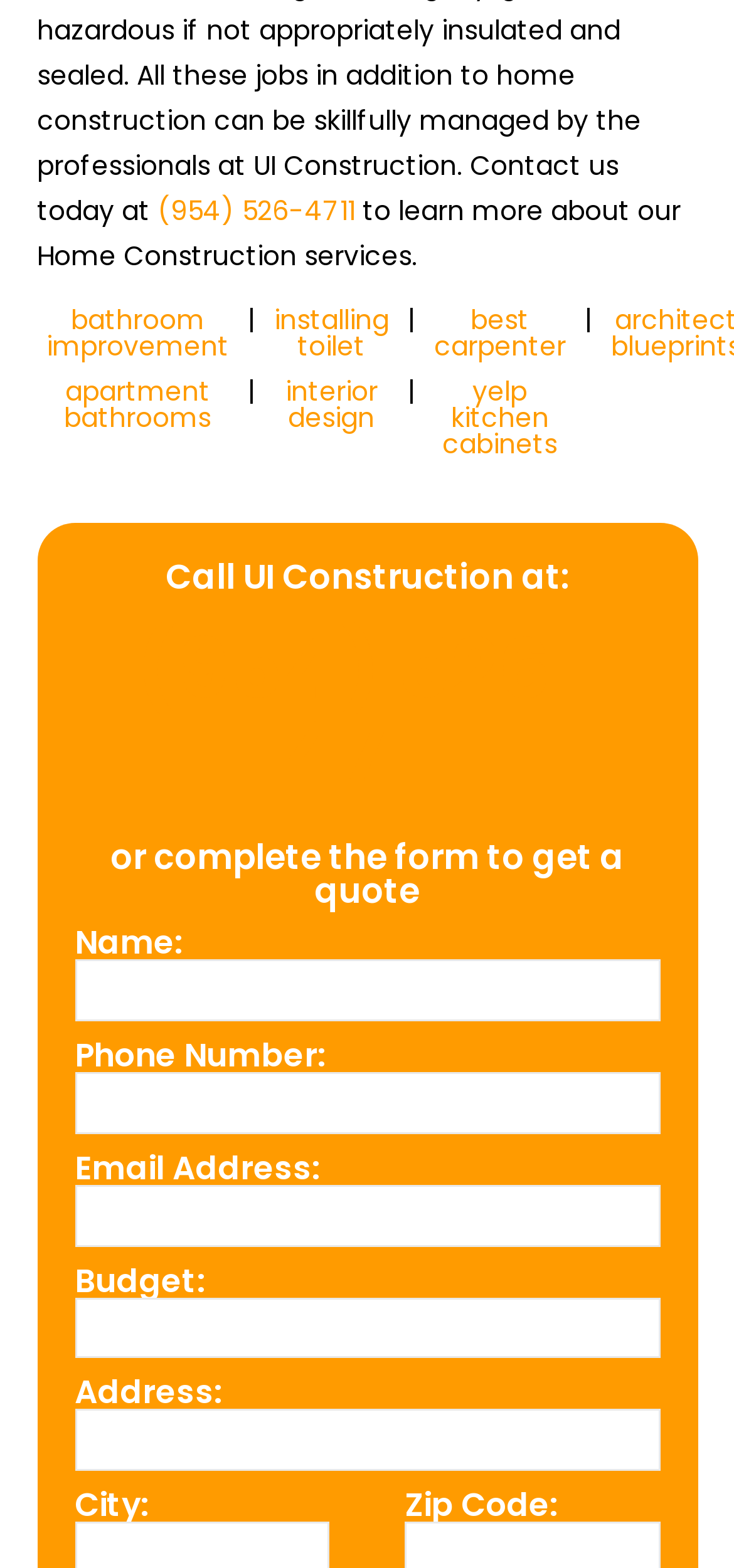Pinpoint the bounding box coordinates for the area that should be clicked to perform the following instruction: "Enter your name".

[0.101, 0.612, 0.899, 0.651]